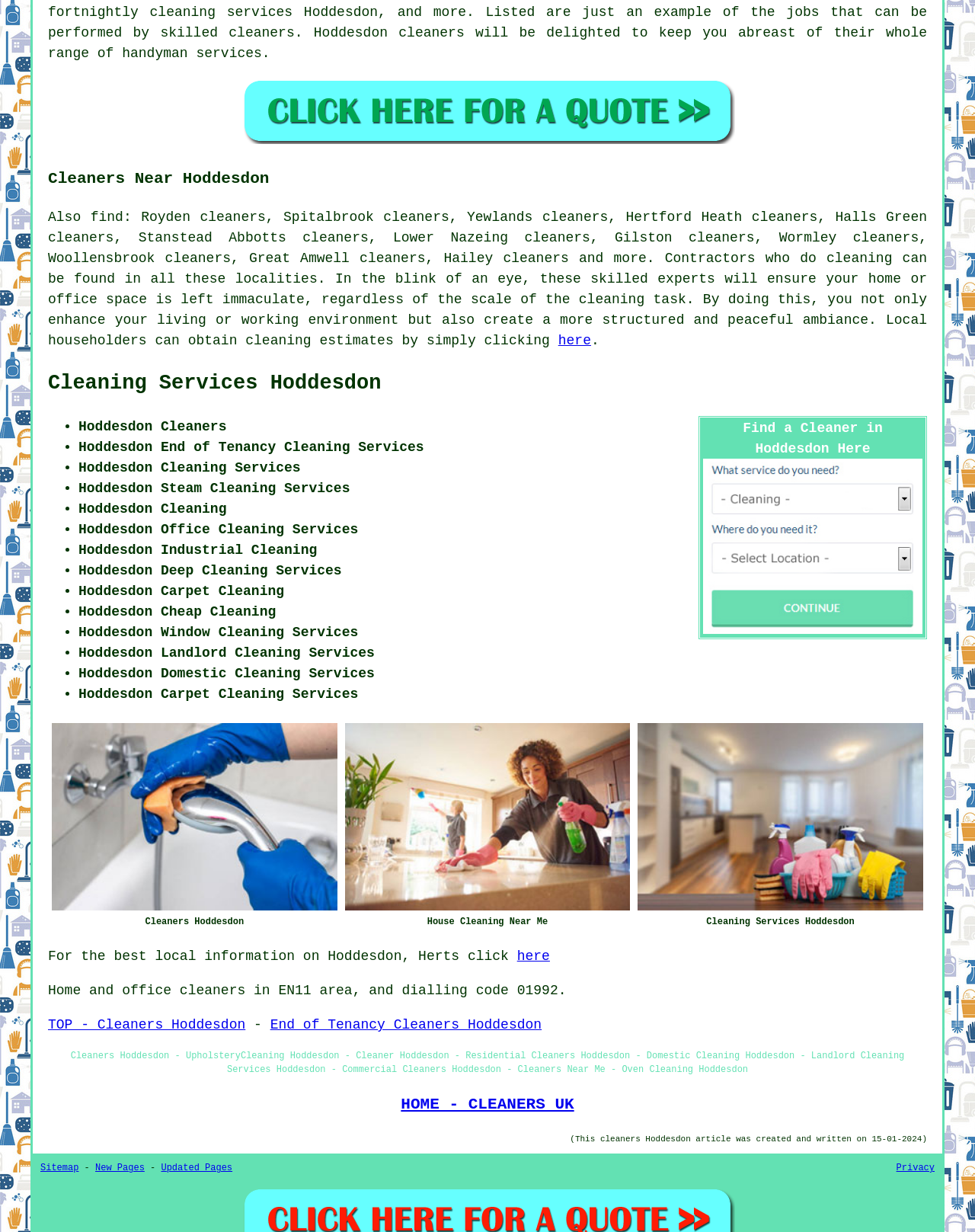Review the image closely and give a comprehensive answer to the question: What is the postcode area of Hoddesdon?

The postcode area of Hoddesdon is mentioned in the text as 'EN11 area', which is located in Hertfordshire.